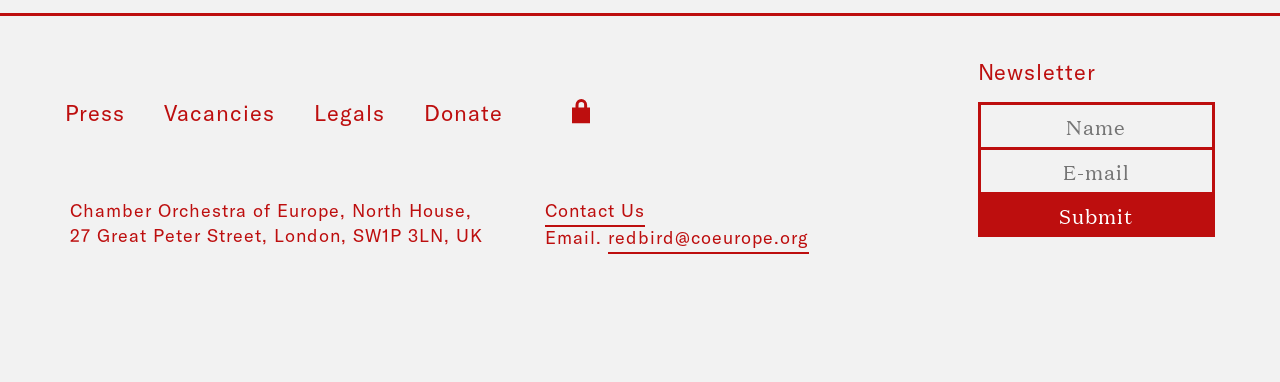What is the icon next to the 'Donate' link? Examine the screenshot and reply using just one word or a brief phrase.

Padlock